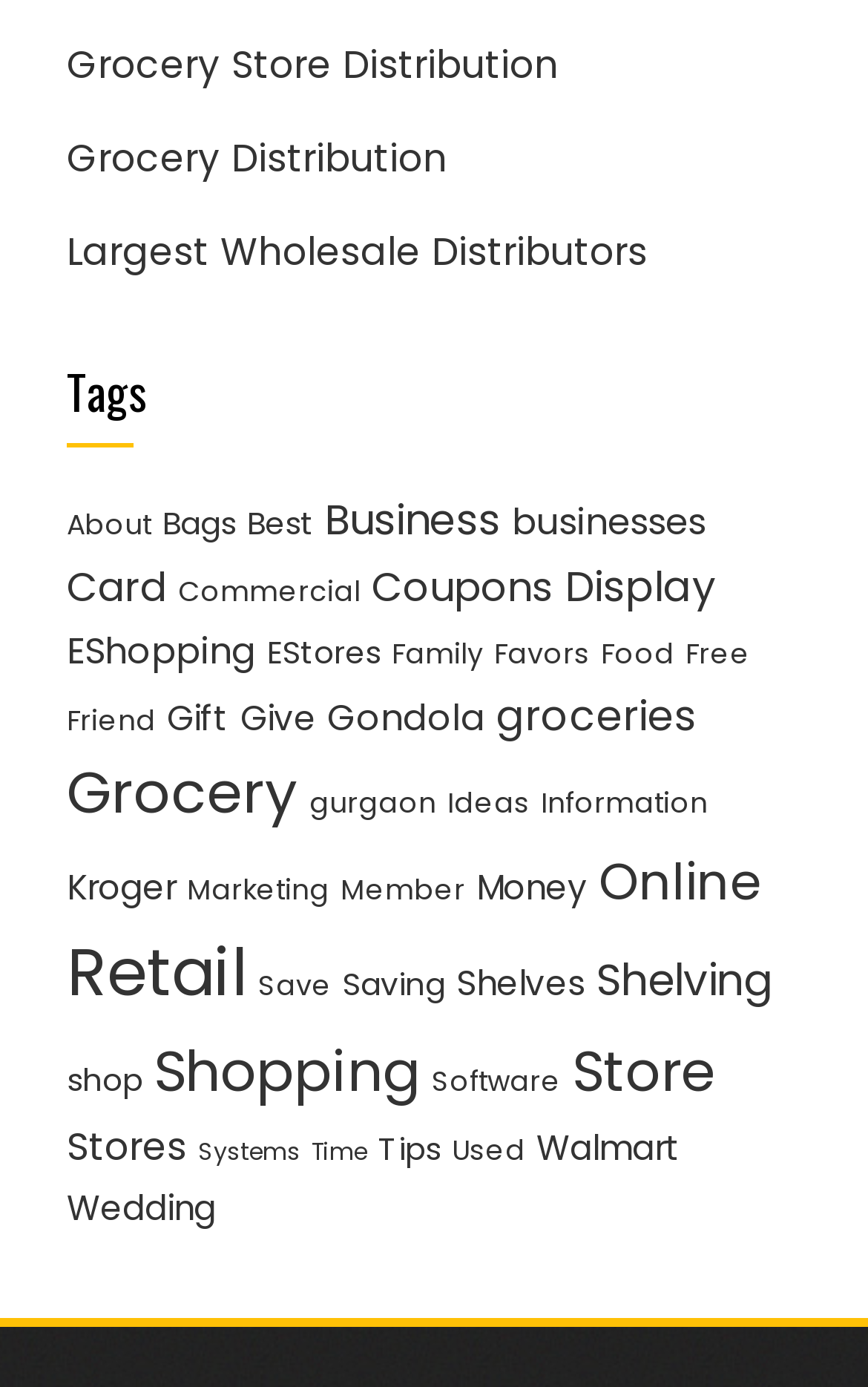Please identify the coordinates of the bounding box for the clickable region that will accomplish this instruction: "Explore 'Grocery'".

[0.077, 0.543, 0.344, 0.601]